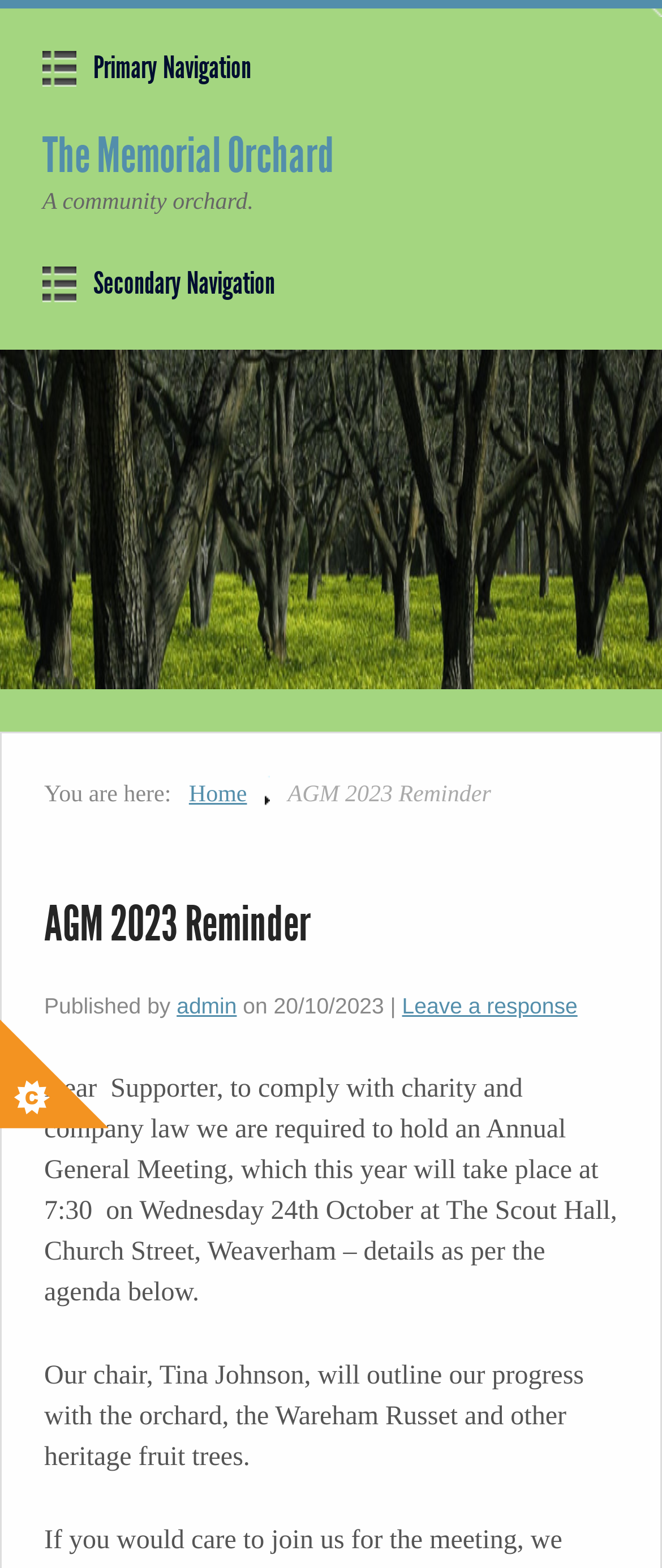Generate a thorough caption that explains the contents of the webpage.

The webpage is about the AGM 2023 Reminder for The Memorial Orchard, a community orchard. At the top left, there is a toggle button for cookie control. Below it, there is a primary navigation section with a heading "The Memorial Orchard" and a link to the orchard's page. Next to it, there is a brief description of the orchard as "A community orchard."

On the same level, there is a secondary navigation section. Below these navigation sections, there is a breadcrumb trail indicating the current page, "AGM 2023 Reminder", with links to the home page and the current page.

The main content of the page starts with a heading "AGM 2023 Reminder" followed by a publication information section, which includes the author "admin", publication date "Friday, October 20th, 2023, 11:41 am", and a link to leave a response.

The main text of the page is a reminder about the Annual General Meeting, which will take place on Wednesday 24th October at The Scout Hall, Church Street, Weaverham. The meeting will be chaired by Tina Johnson, who will discuss the progress of the orchard and other heritage fruit trees.